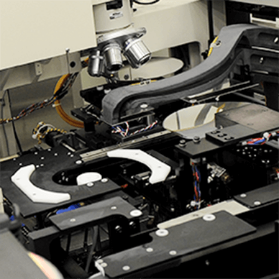What are the multiple lenses above the setup used for?
With the help of the image, please provide a detailed response to the question.

The multiple lenses above the setup suggest the presence of optical systems, which are likely used for inspection or alignment purposes in the semiconductor fabrication process, ensuring the high-tech machinery operates with precision and efficiency.